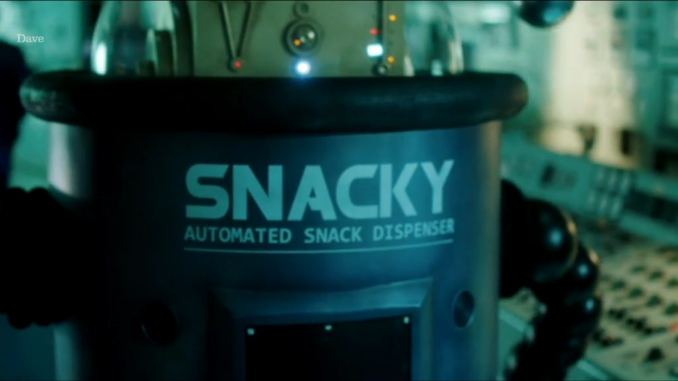What is the shape of the transparent part on top of Snacky?
Please craft a detailed and exhaustive response to the question.

The caption describes the transparent part on top of Snacky as a 'glass dome', which suggests a rounded or curved shape, allowing for visibility of the internal components.